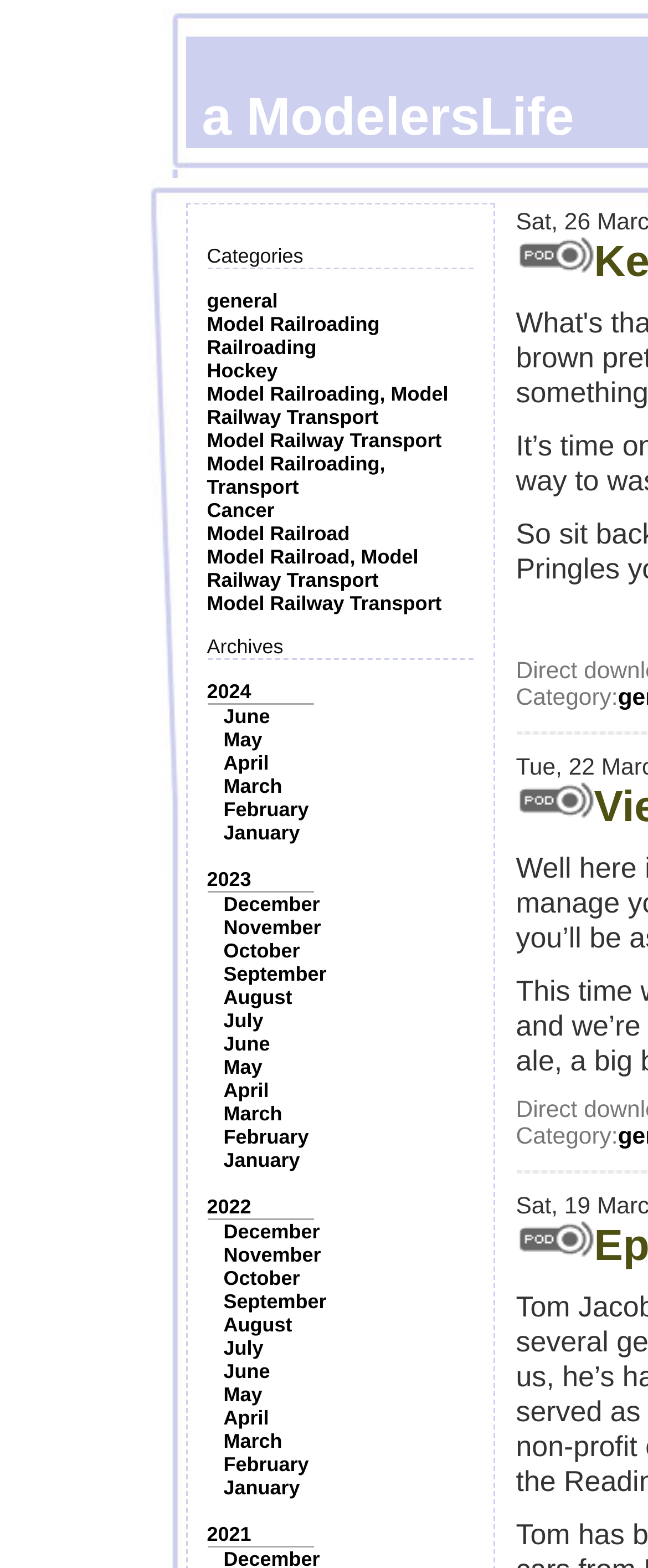Convey a detailed summary of the webpage, mentioning all key elements.

The webpage is titled "a ModelersLife" and appears to be a blog or archive of articles. On the top-left side, there is a section labeled "Categories" with a list of links below it, including "general", "Model Railroading", "Railroading", "Hockey", and others. These links are arranged vertically, with the first link "general" at the top and the last link "Cancer" at the bottom.

To the right of the "Categories" section, there is a section labeled "Archives" with a list of links to different years and months, including "2024", "June", "May", and so on. These links are also arranged vertically, with the most recent year "2024" at the top and the oldest year "2021" at the bottom.

On the right side of the page, there are three images, each accompanied by a short text "Category:" and a non-breaking space character. The images are arranged vertically, with the top image near the middle of the page and the bottom image near the bottom of the page.

Overall, the webpage appears to be a collection of articles or blog posts organized by category and date, with a focus on model railroading and related topics.